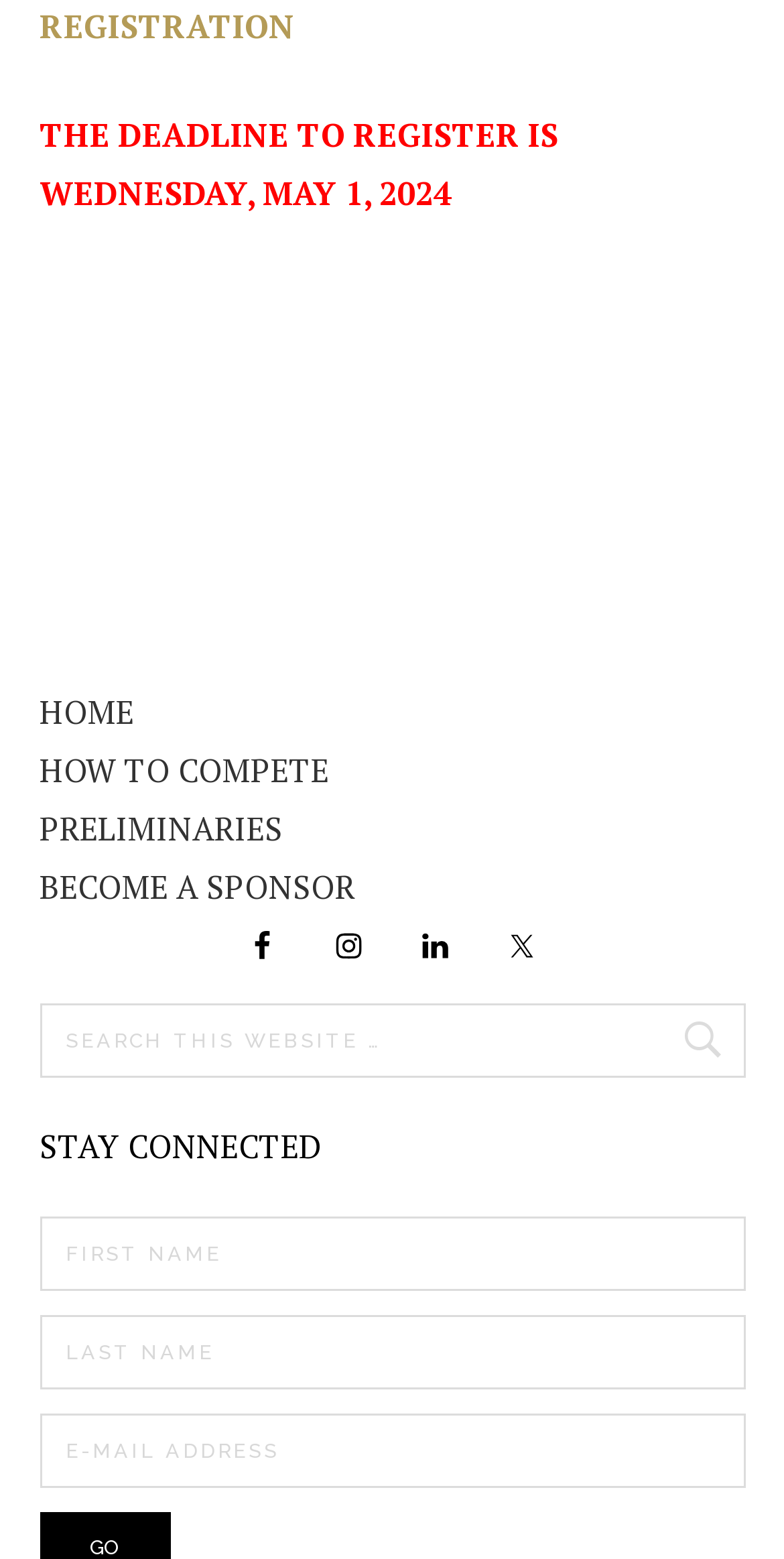What is the text on the button next to the search box?
Please provide a comprehensive answer based on the contents of the image.

The button next to the search box has the text 'Search', which suggests that it is used to submit the search query.